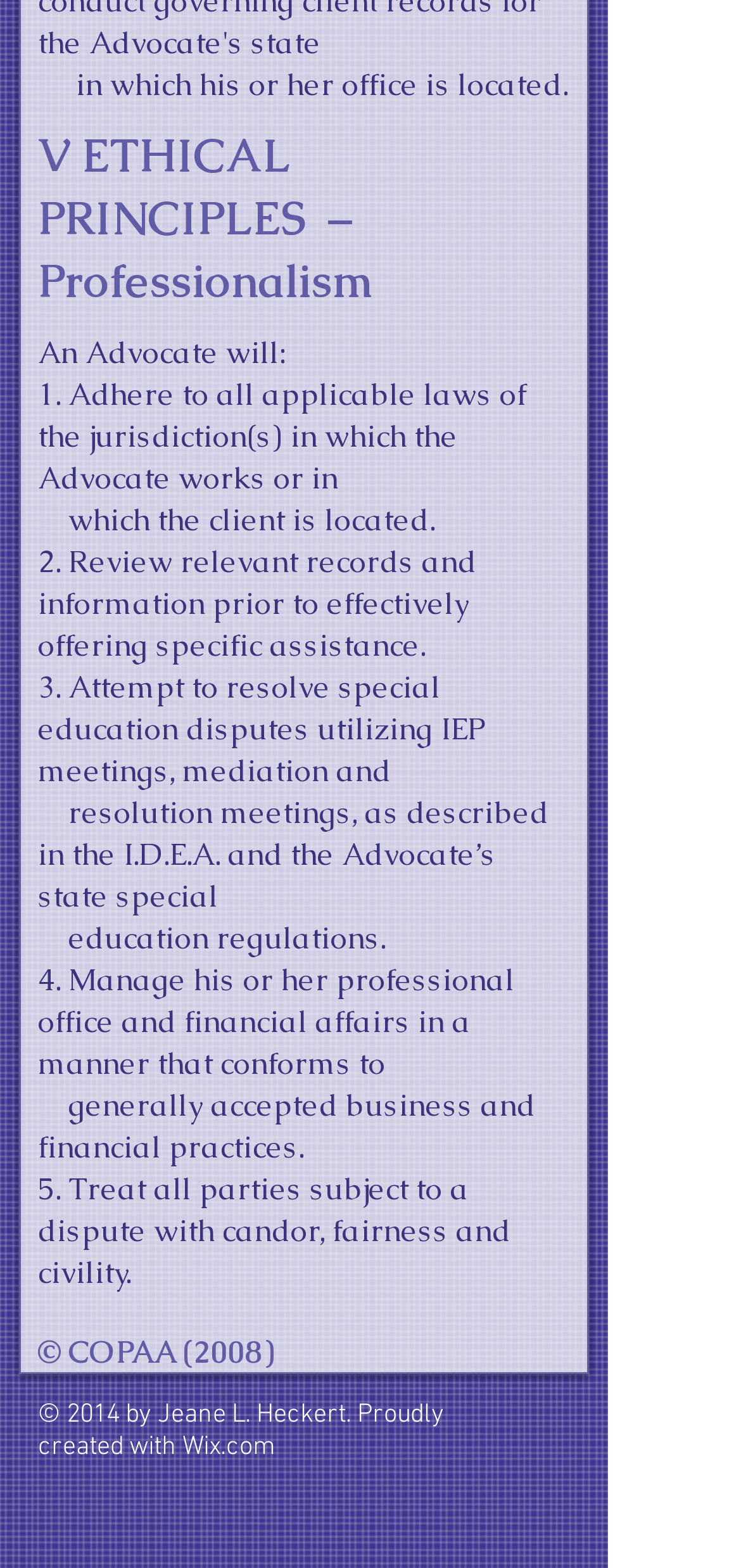What is the copyright year of the webpage content? Based on the image, give a response in one word or a short phrase.

2008